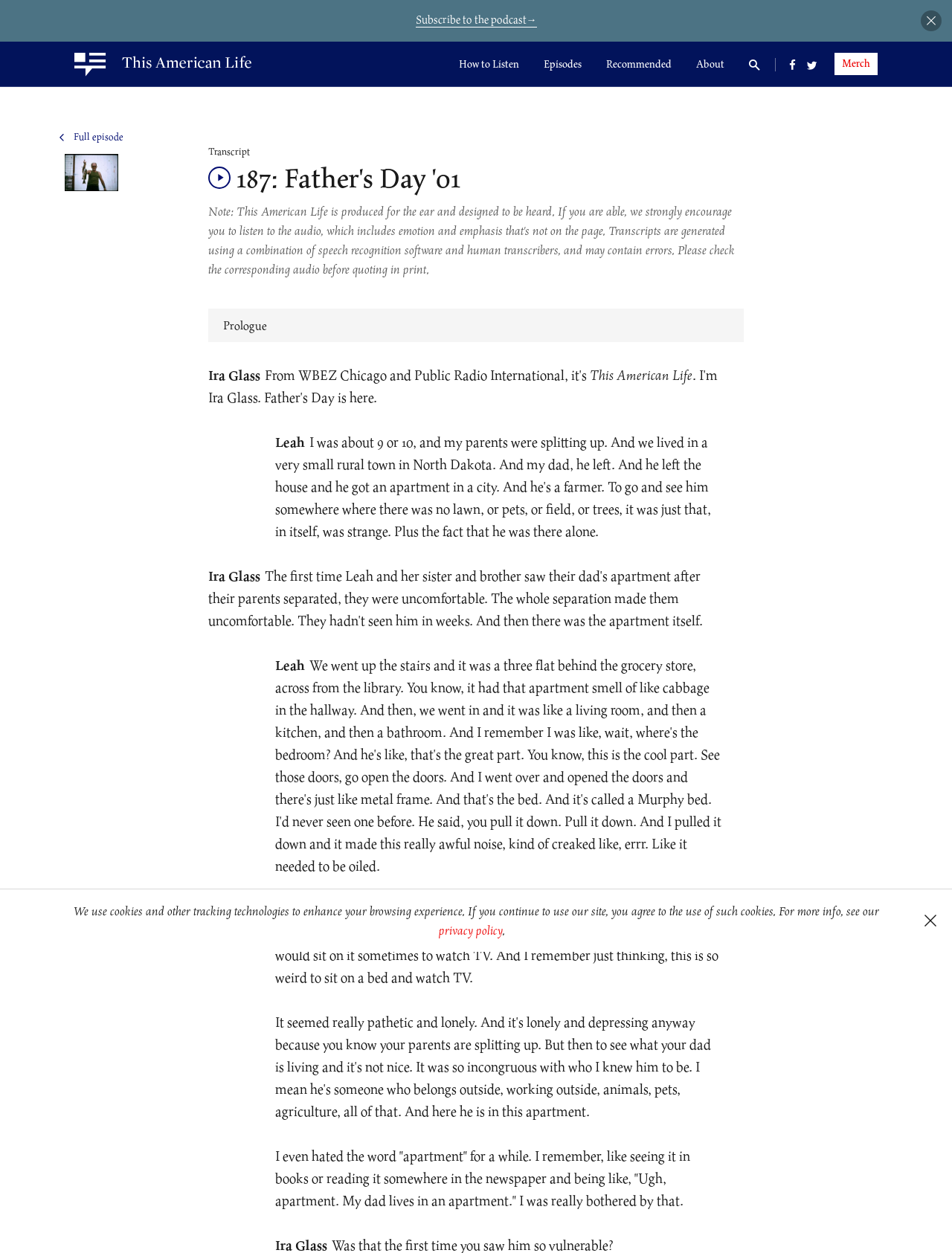Detail the webpage's structure and highlights in your description.

This webpage is about an episode of the podcast "This American Life", specifically episode 187, titled "Father's Day '01". 

At the top of the page, there is a cookie consent dialog with a message about the use of cookies and tracking technologies. Below this dialog, there is a link to skip to the main content. 

The main navigation menu is located at the top of the page, with links to "How to Listen", "Episodes", "Recommended", "About", and other sections. 

Below the navigation menu, there is a section with links to "Overview", "Staff", "Announcements", "Fellowships", "Jobs", "Music", and other related topics. 

To the right of this section, there are links to "Make Radio", "On The Road", "FAQ", "Submissions", "Merch", "Contact Us", and "Our Other Shows". 

The main content of the page is about the episode "Father's Day '01". There is a header with the episode title and a link to the full episode. Below this, there are headings for "Prologue", "Ira Glass", and "Leah", which are likely sections of the episode. 

There is also a transcript of the episode, with quotes from the speakers, including Ira Glass and Leah. The transcript is divided into sections with headings and includes quotes from the speakers. 

At the bottom of the page, there is a link to subscribe to the podcast.